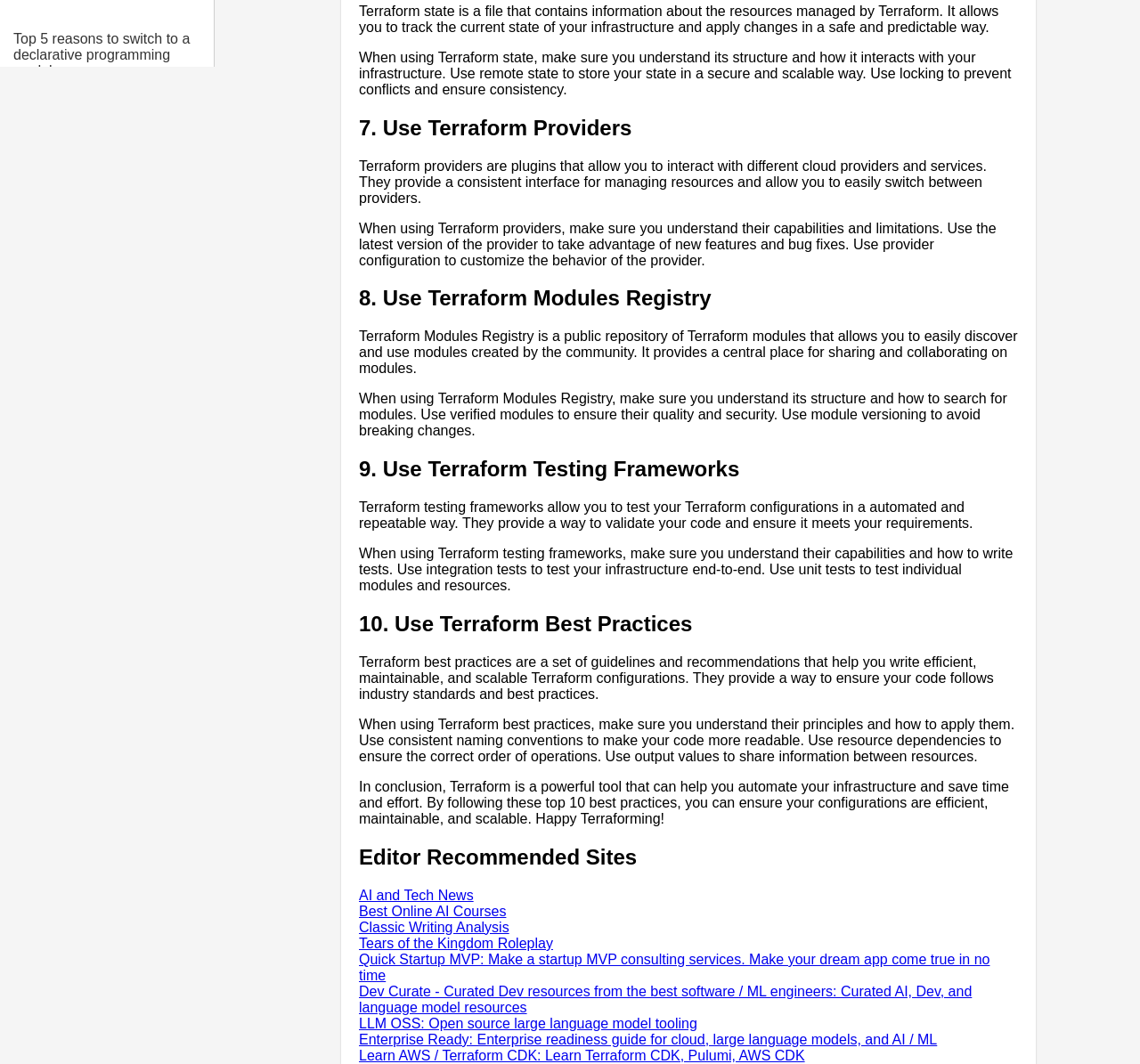What is the benefit of using a declarative programming model?
Answer the question using a single word or phrase, according to the image.

Predictable infrastructure changes